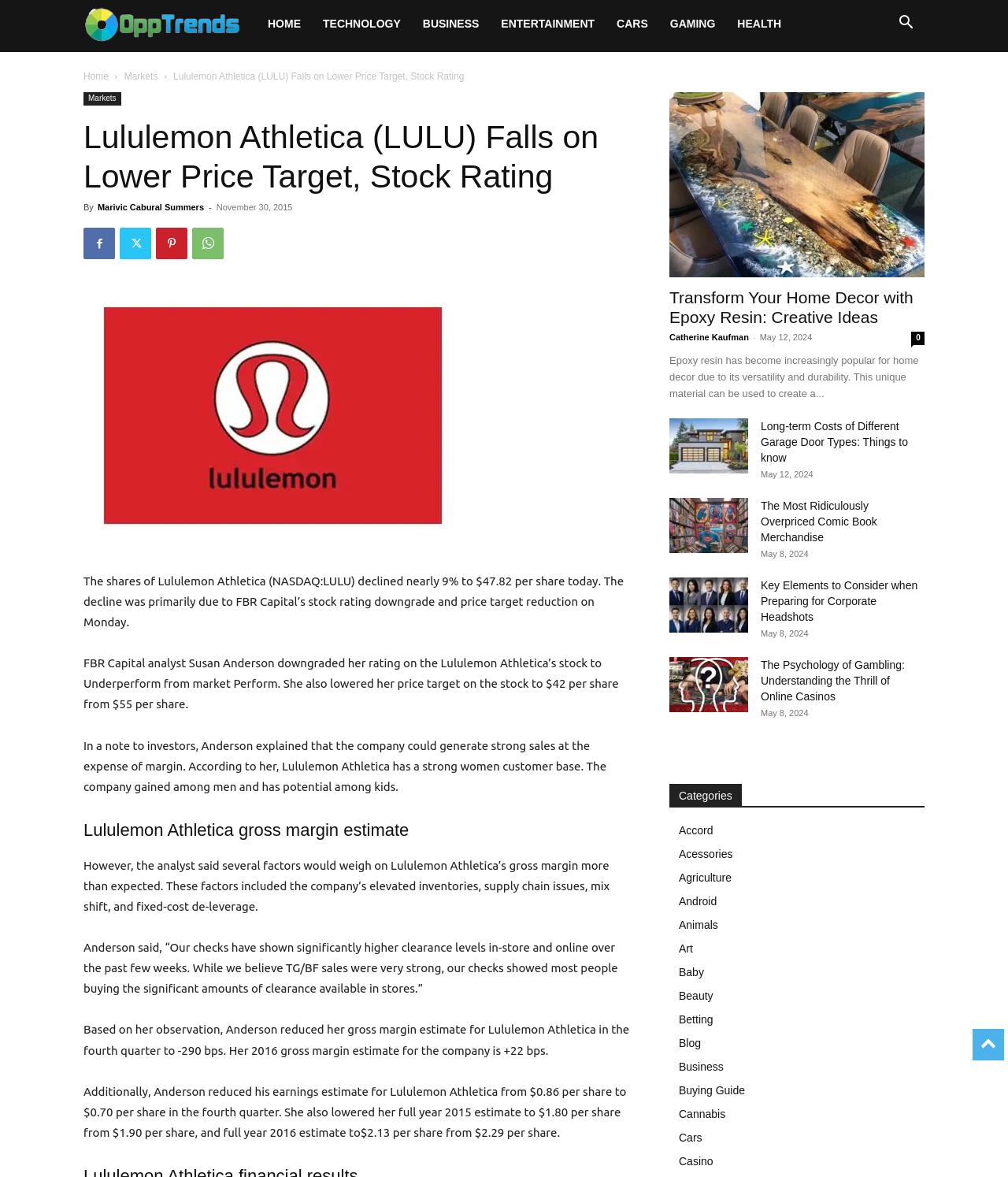Locate the bounding box coordinates of the area that needs to be clicked to fulfill the following instruction: "Click on the 'HOME' link". The coordinates should be in the format of four float numbers between 0 and 1, namely [left, top, right, bottom].

[0.255, 0.0, 0.309, 0.04]